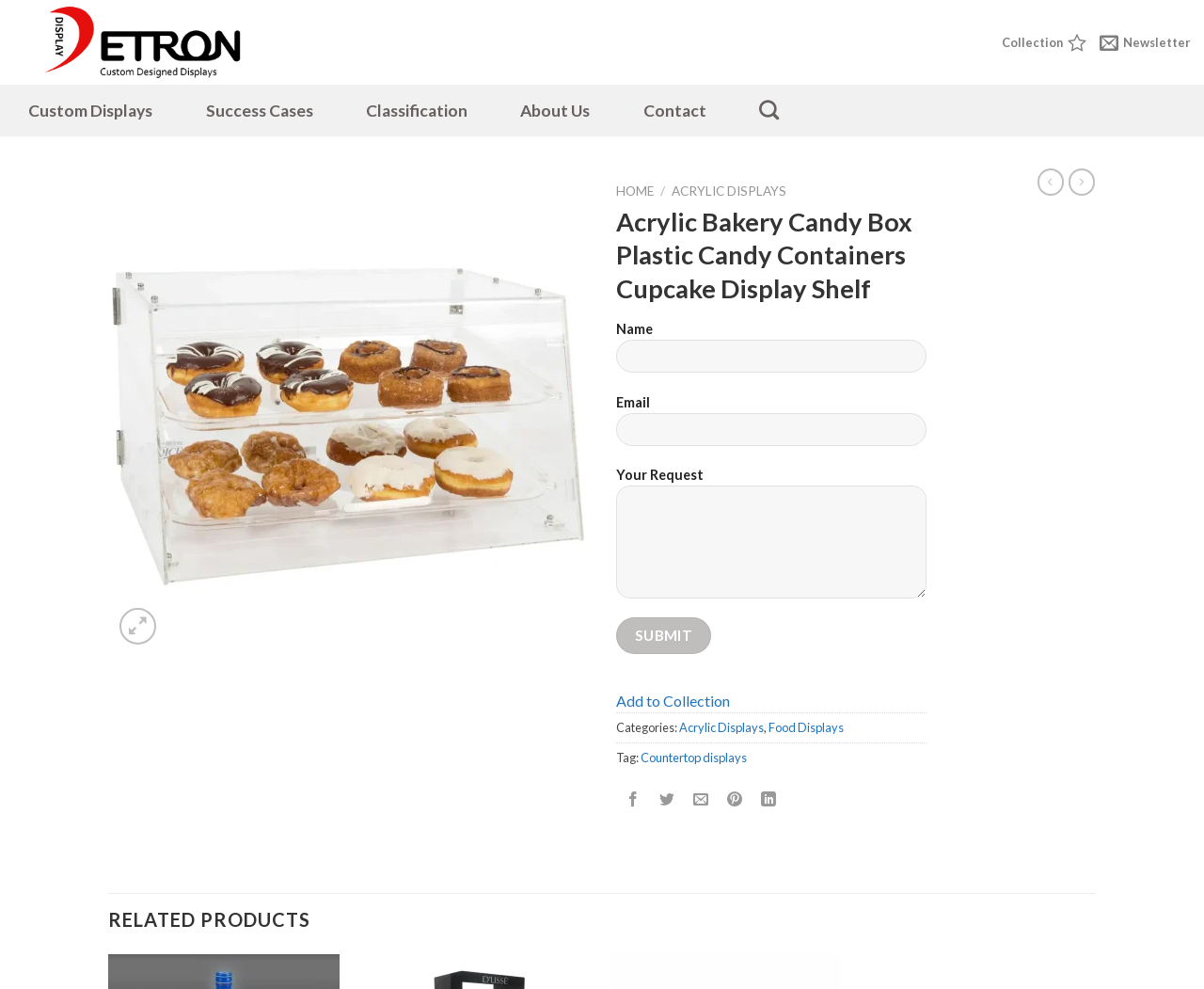Identify the bounding box coordinates of the region that needs to be clicked to carry out this instruction: "Submit the contact form". Provide these coordinates as four float numbers ranging from 0 to 1, i.e., [left, top, right, bottom].

[0.512, 0.624, 0.591, 0.662]